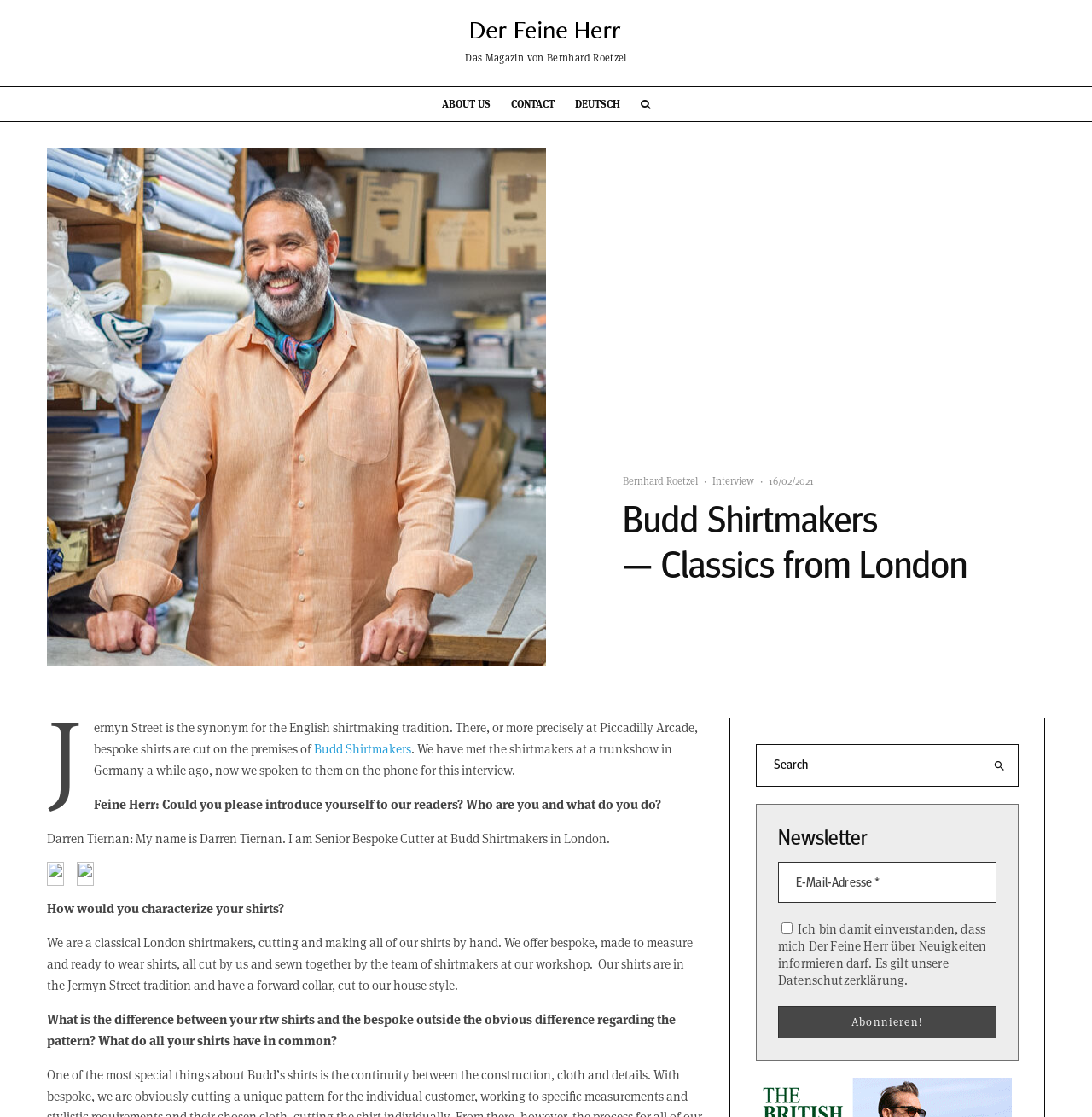Find the bounding box coordinates of the element you need to click on to perform this action: 'Click on the 'ABOUT US' link'. The coordinates should be represented by four float values between 0 and 1, in the format [left, top, right, bottom].

[0.395, 0.078, 0.459, 0.108]